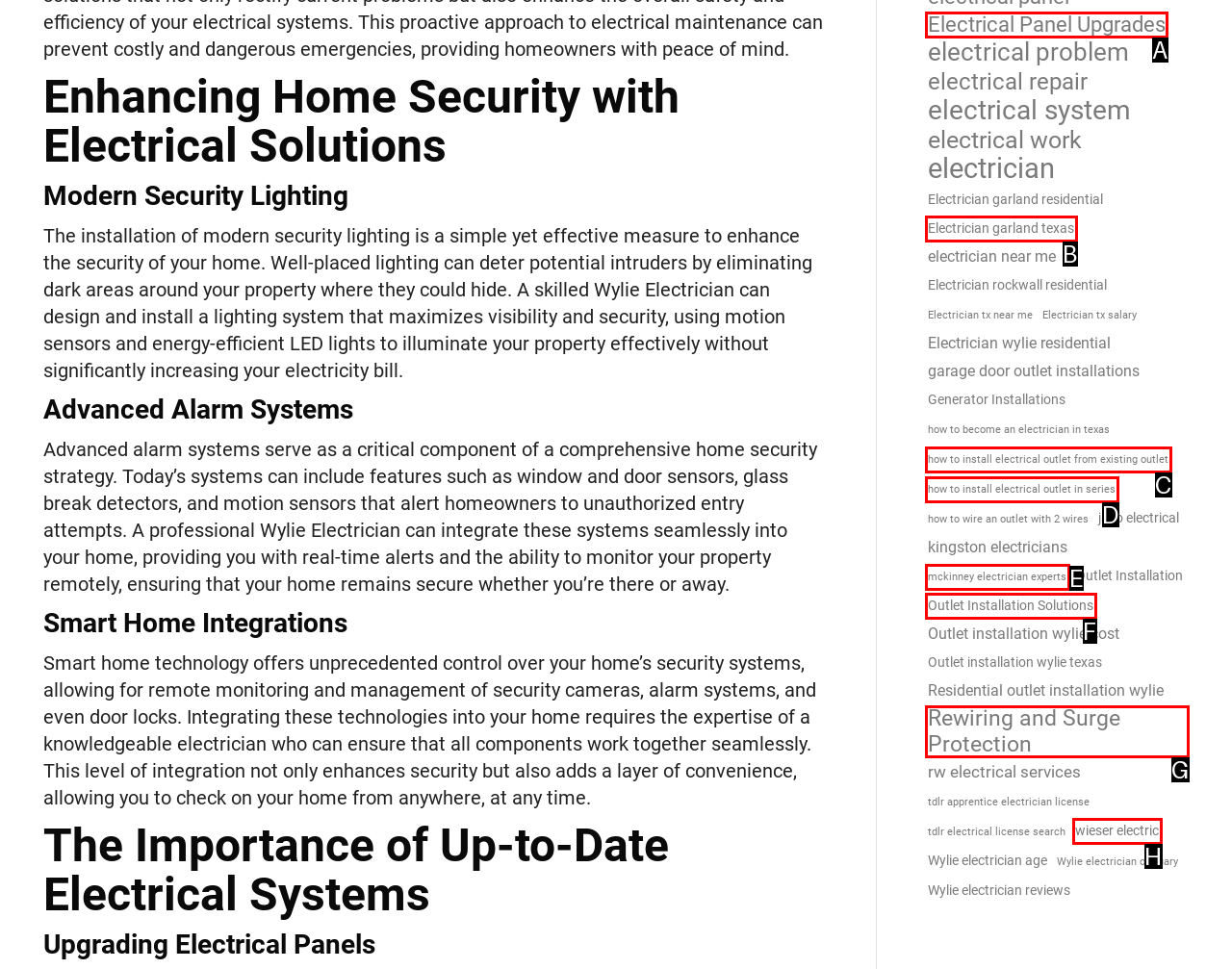Select the letter of the element you need to click to complete this task: Click on 'Electrical Panel Upgrades'
Answer using the letter from the specified choices.

A